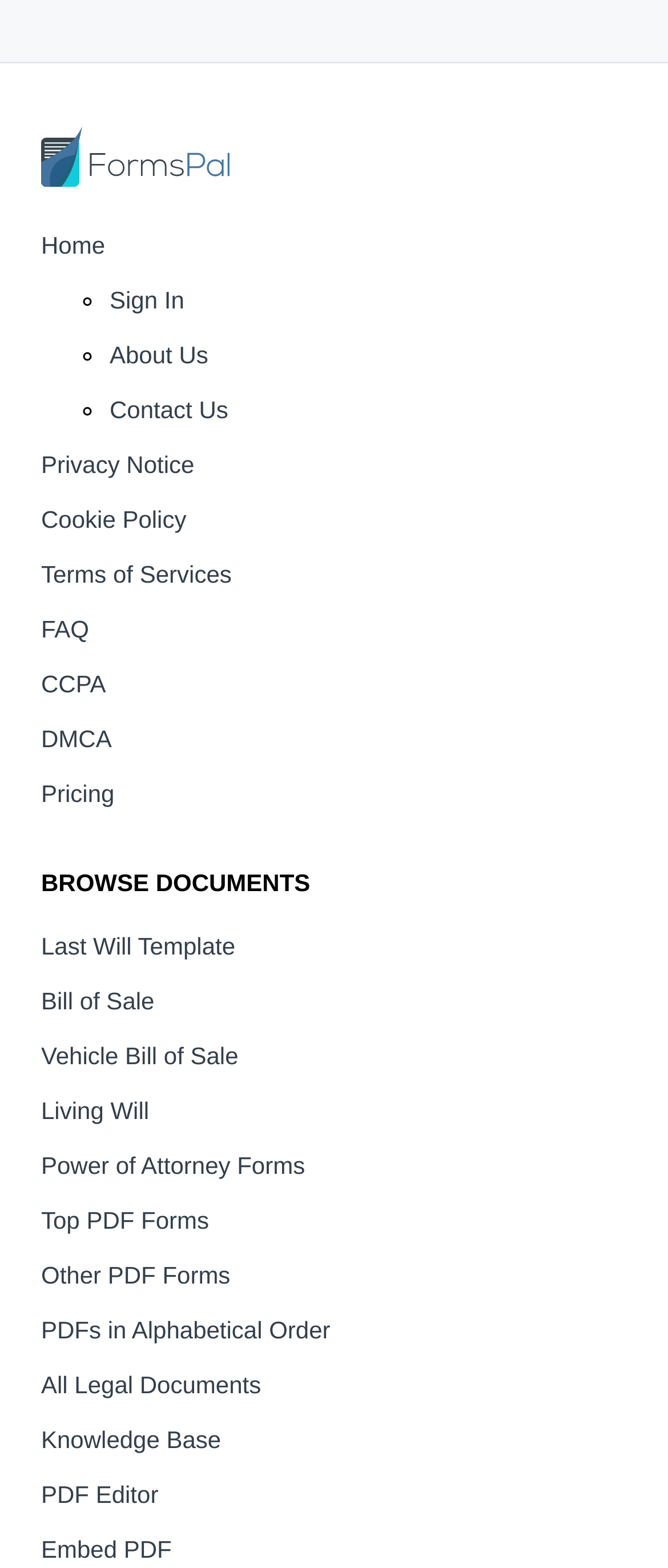Can you determine the bounding box coordinates of the area that needs to be clicked to fulfill the following instruction: "browse documents"?

[0.062, 0.554, 0.464, 0.572]